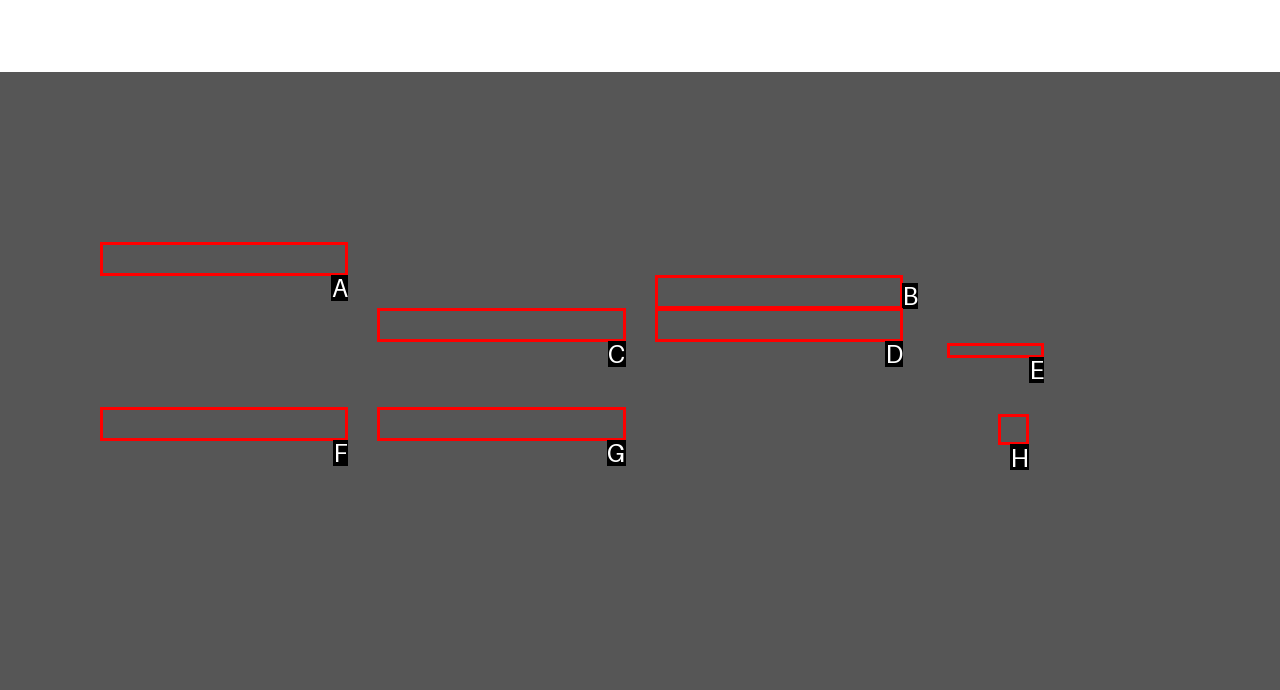Using the element description: Privacy & Cookie Policy, select the HTML element that matches best. Answer with the letter of your choice.

B